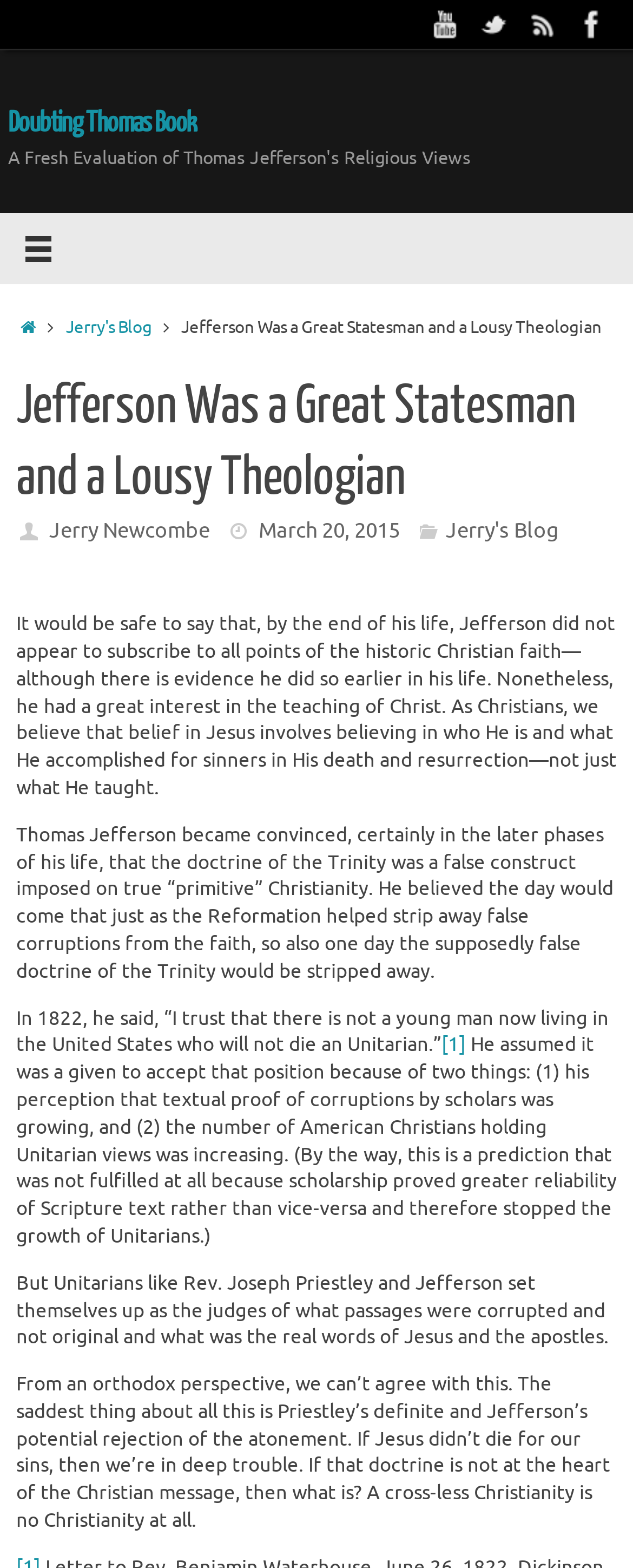Please determine the bounding box coordinates of the element to click in order to execute the following instruction: "Read Jerry's Blog". The coordinates should be four float numbers between 0 and 1, specified as [left, top, right, bottom].

[0.104, 0.202, 0.24, 0.215]